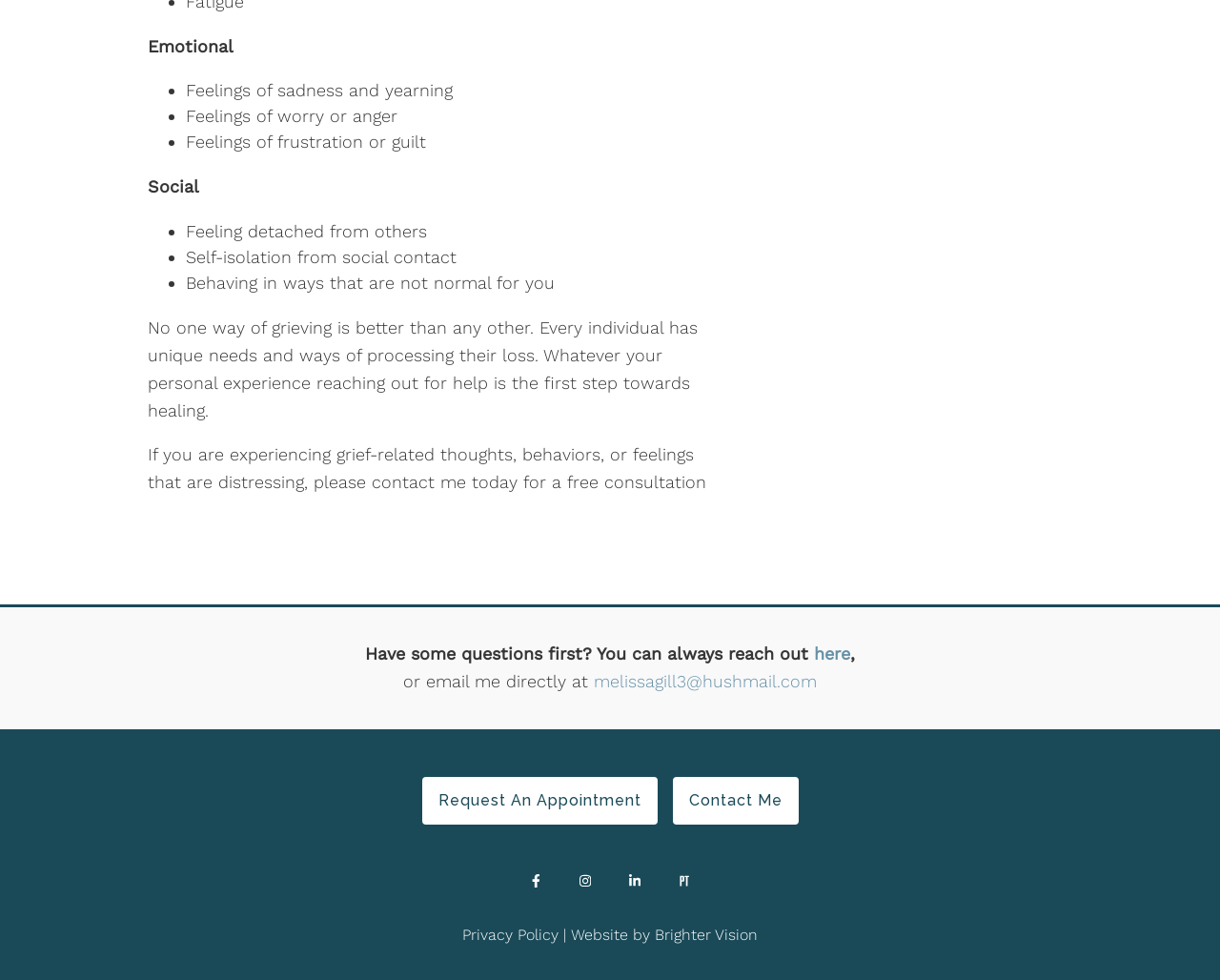What are the feelings of sadness and yearning?
Based on the screenshot, respond with a single word or phrase.

Emotional